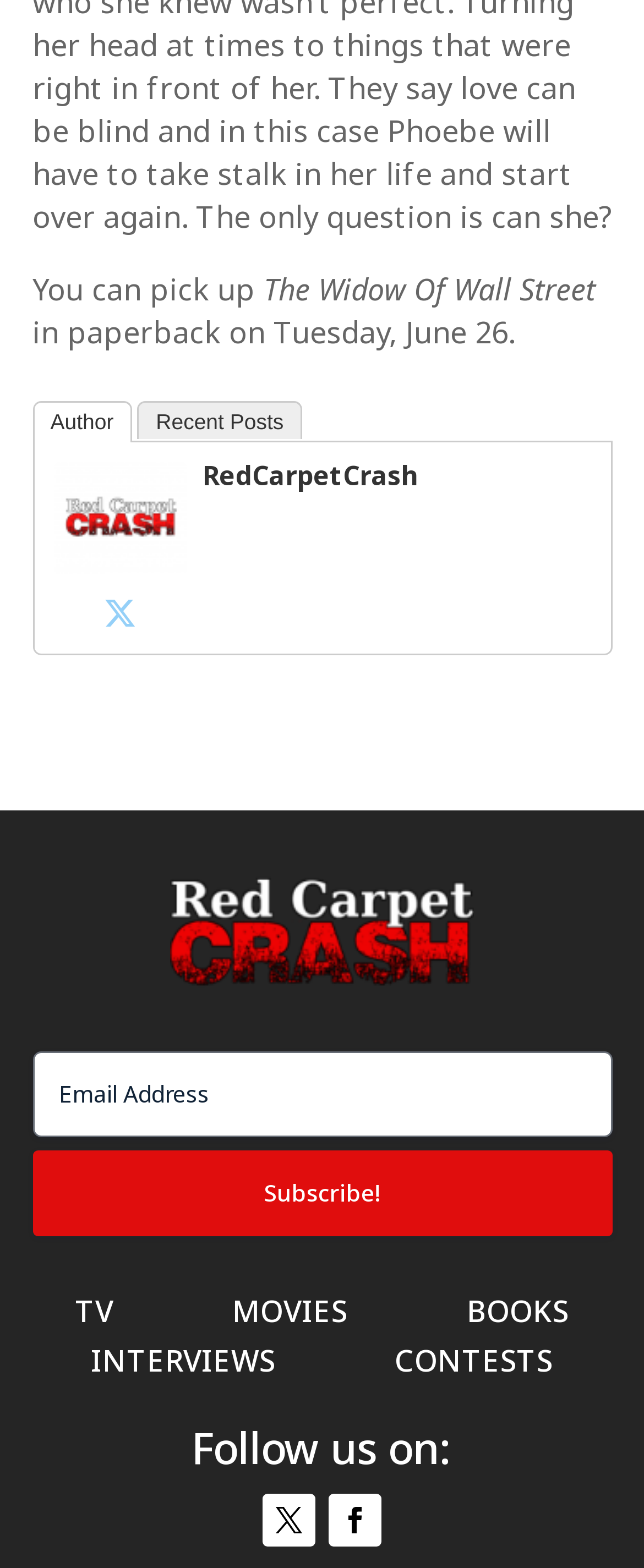Provide your answer to the question using just one word or phrase: What is the purpose of the textbox with the label 'Email (Required)'?

To input email address